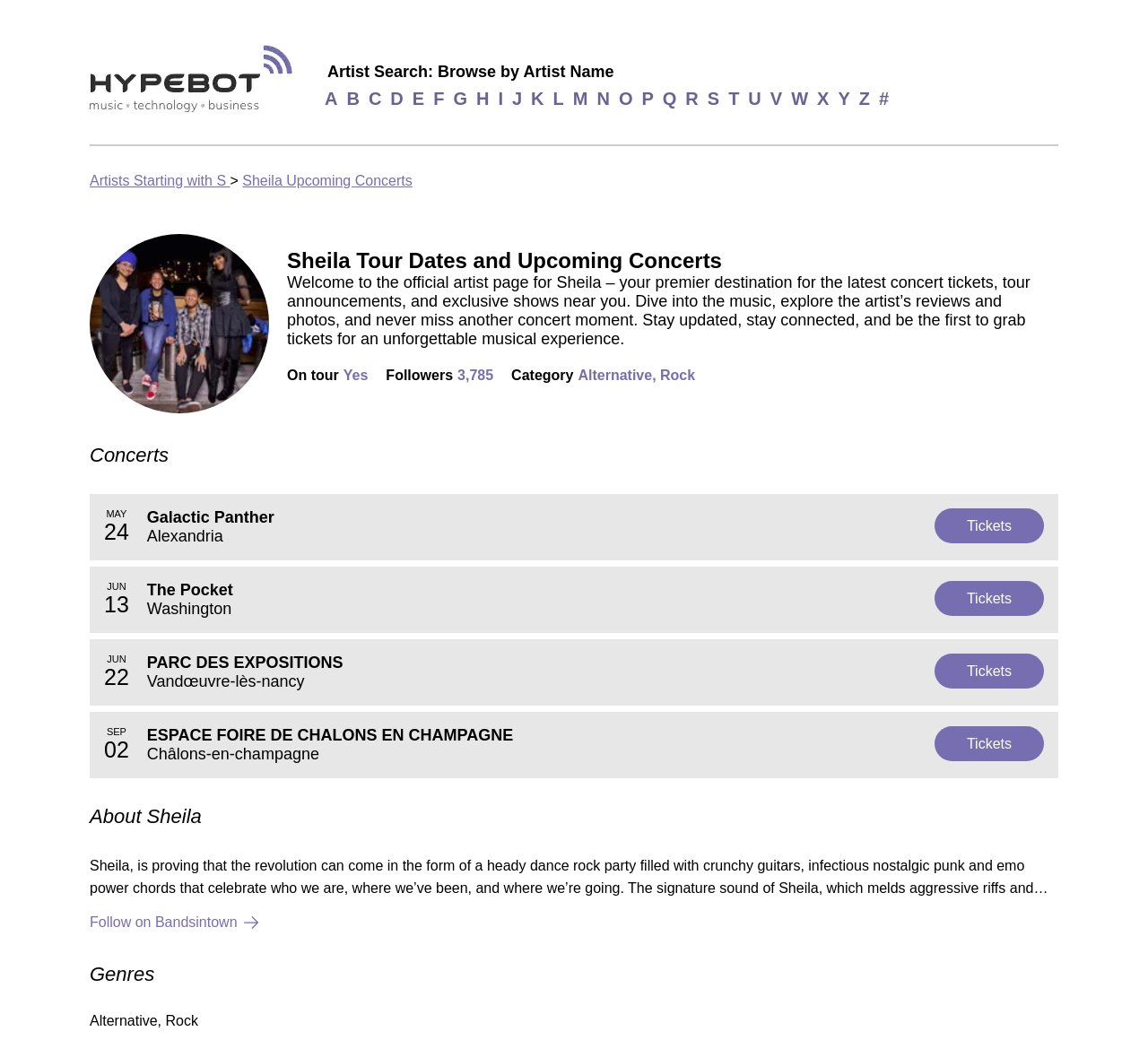Based on the visual content of the image, answer the question thoroughly: What are the genres of Sheila's music?

The genres of Sheila's music can be found in the text 'Category Alternative, Rock' and also in the text 'Genres Alternative, Rock'.